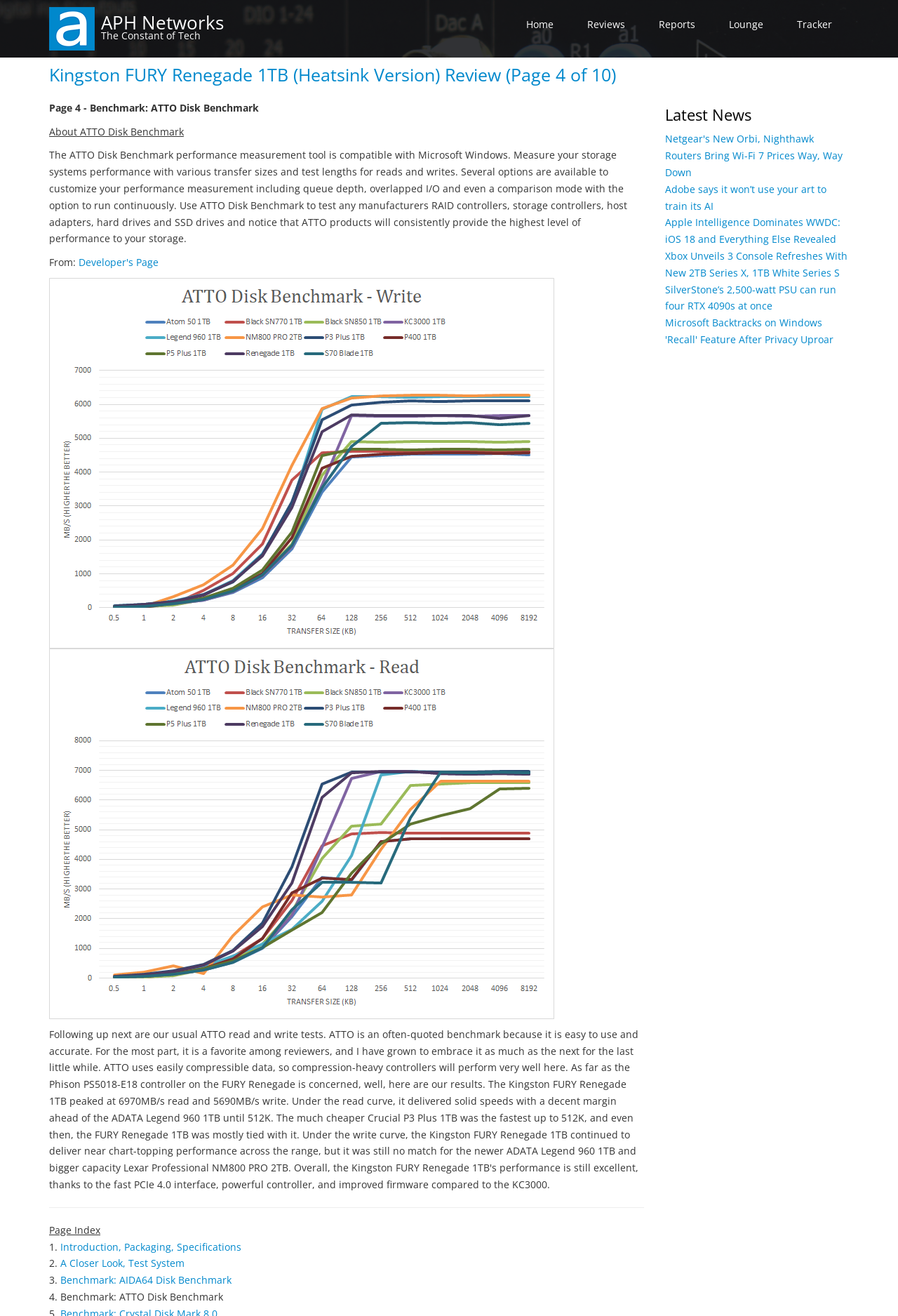Please determine the bounding box coordinates of the clickable area required to carry out the following instruction: "Go to Page 1". The coordinates must be four float numbers between 0 and 1, represented as [left, top, right, bottom].

[0.067, 0.942, 0.269, 0.952]